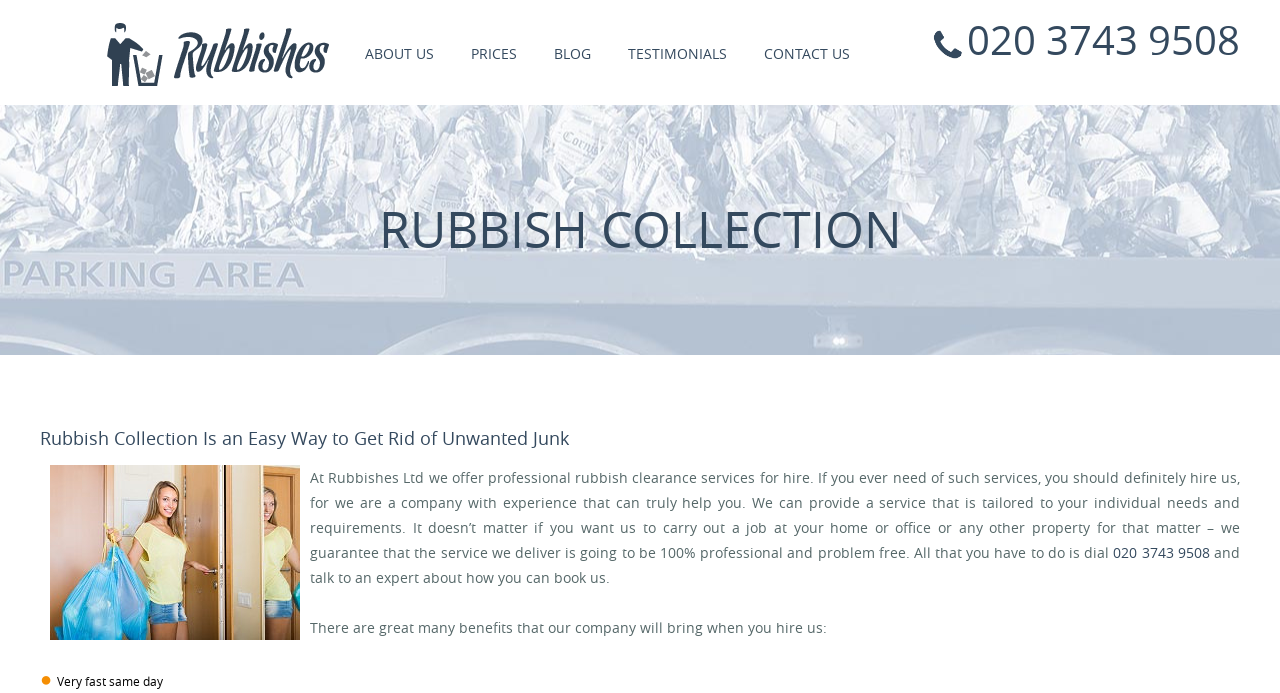Using the element description: "Terms of Use", determine the bounding box coordinates for the specified UI element. The coordinates should be four float numbers between 0 and 1, [left, top, right, bottom].

None